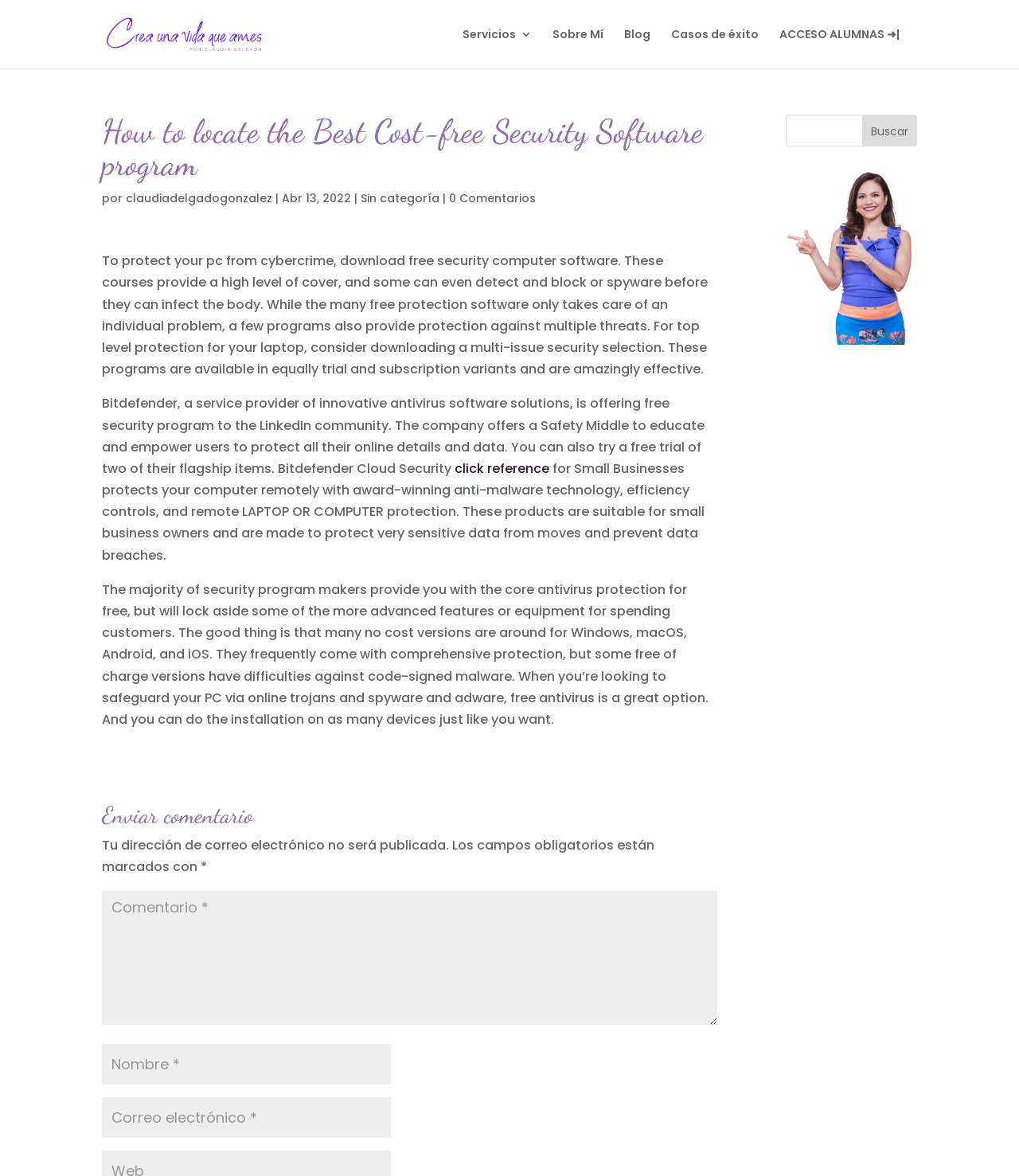Please locate the bounding box coordinates for the element that should be clicked to achieve the following instruction: "Search for something". Ensure the coordinates are given as four float numbers between 0 and 1, i.e., [left, top, right, bottom].

[0.771, 0.097, 0.9, 0.125]